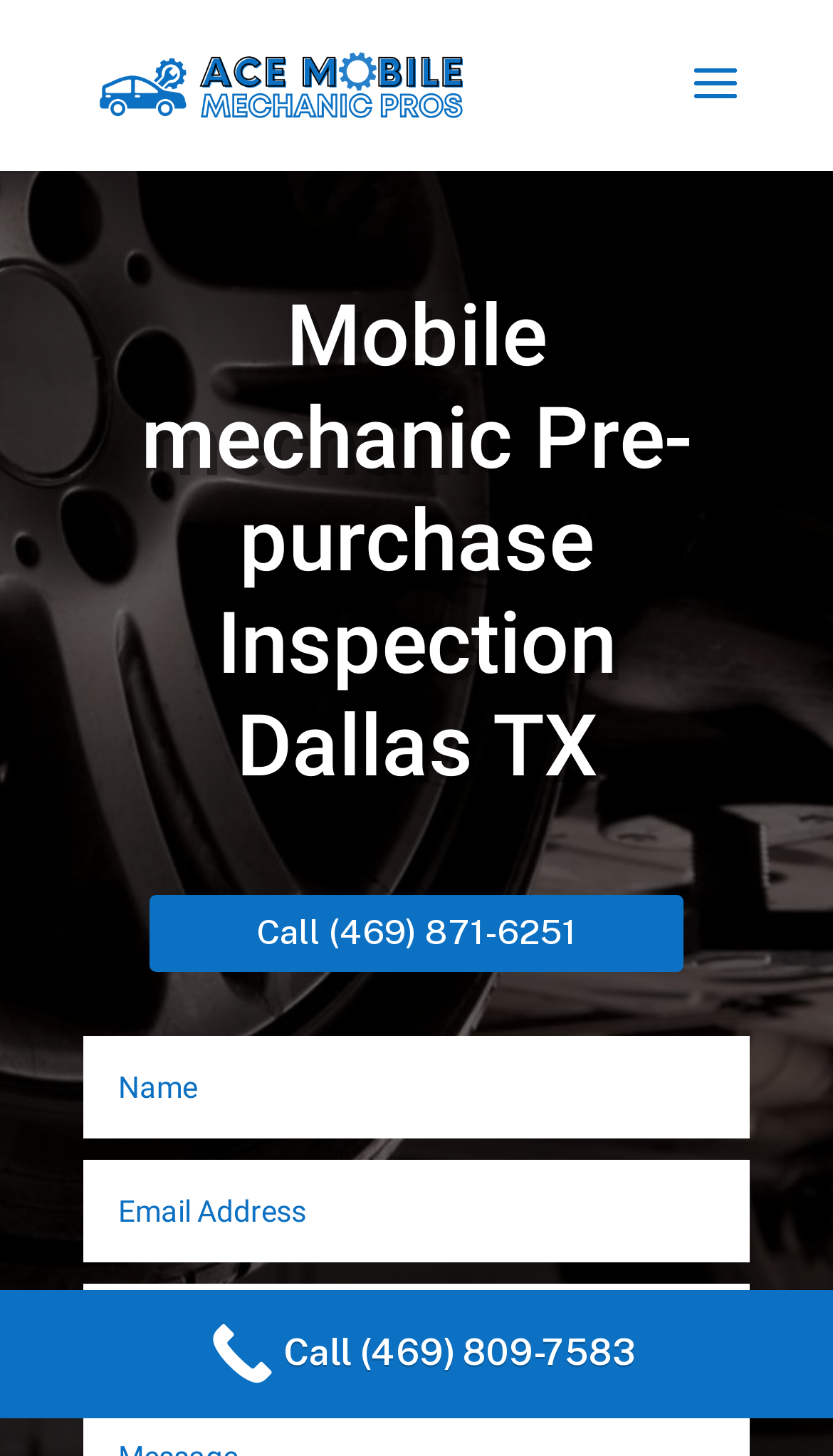Is there a call now button on the webpage?
Please provide a detailed and comprehensive answer to the question.

I found a link element with the text 'Call Now Button' at the bottom of the webpage, and it is accompanied by an image with the same name. This suggests that it is a call now button.